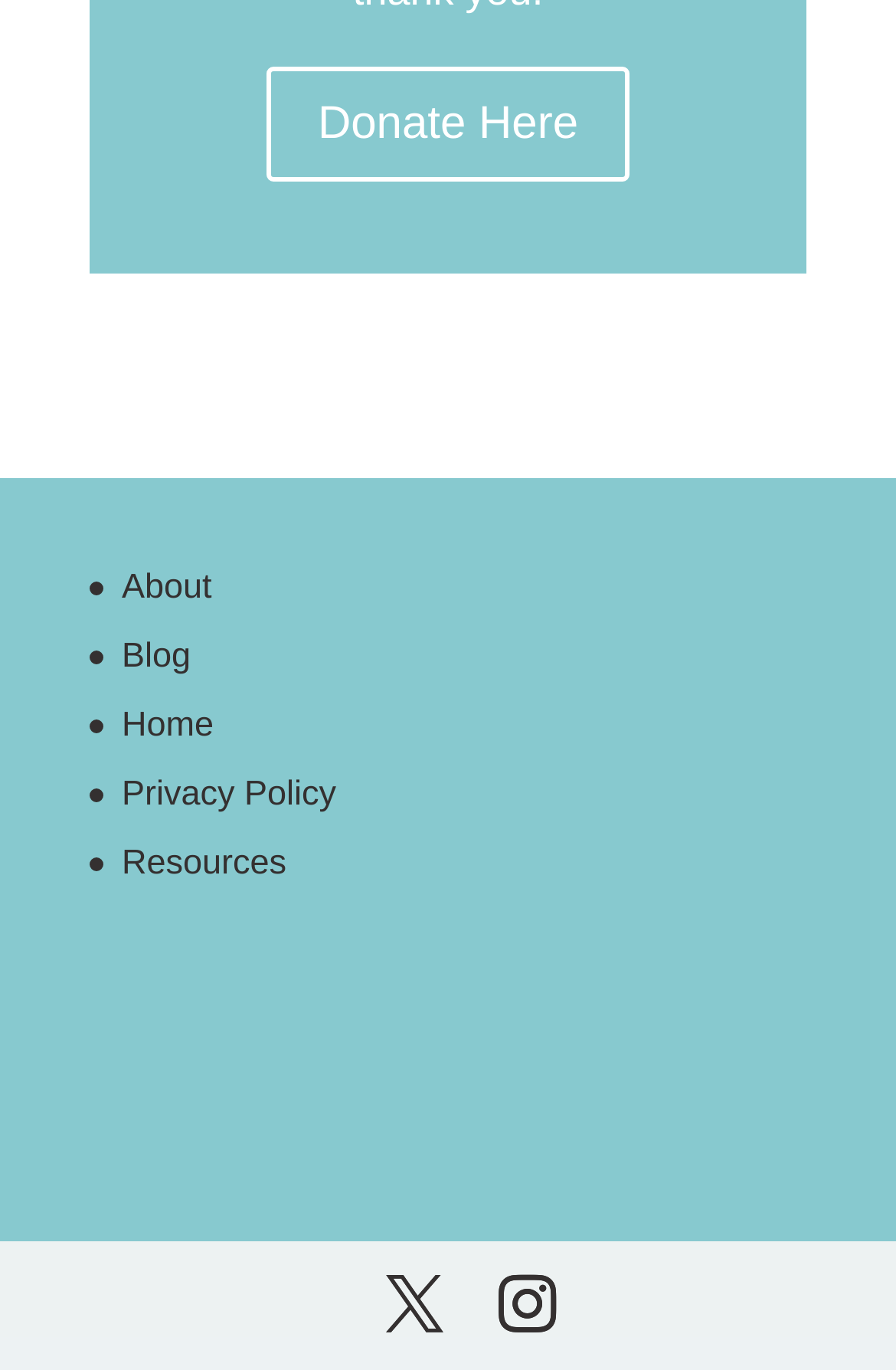Answer succinctly with a single word or phrase:
What is the purpose of the image on the page?

Decoration